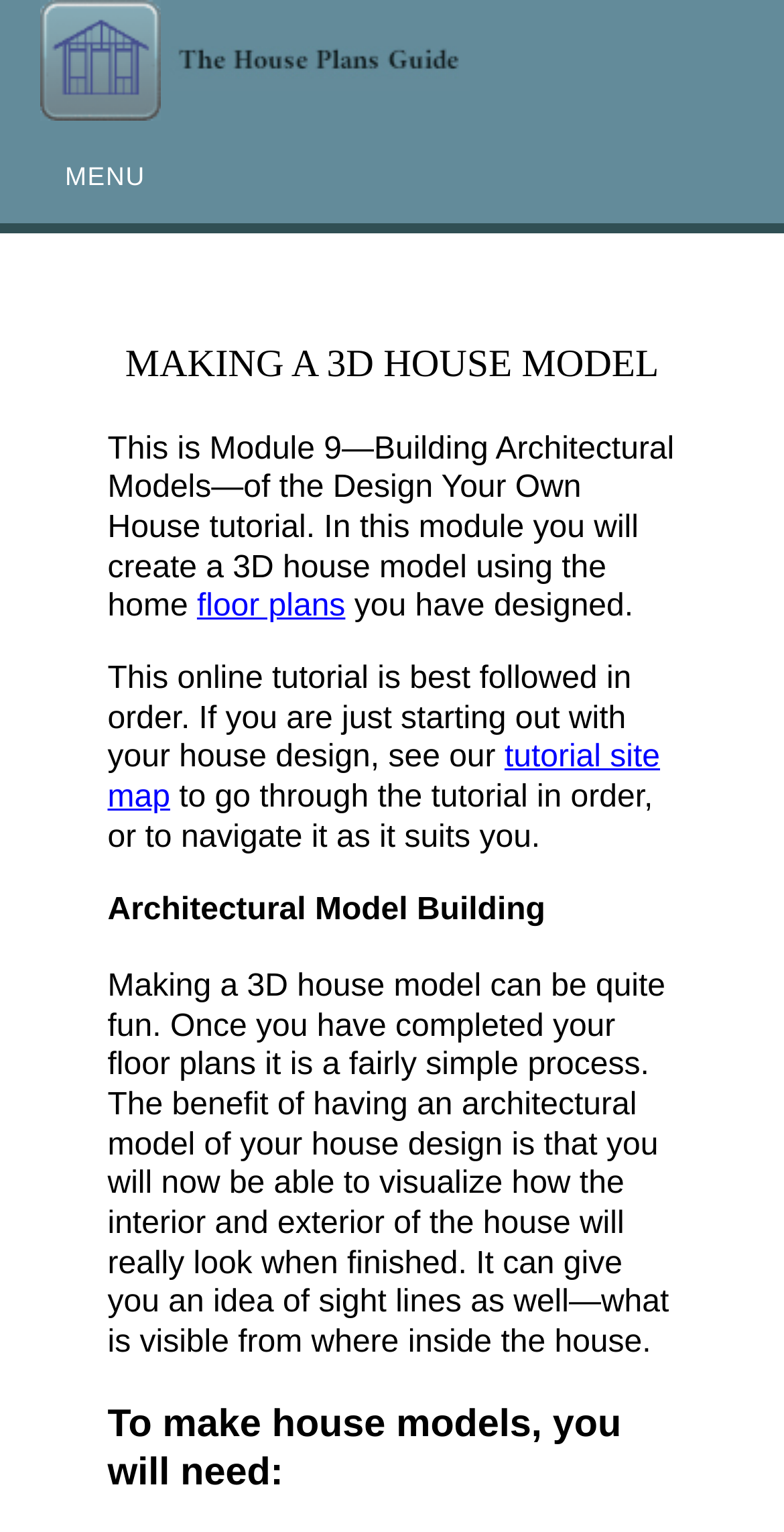What is the purpose of making a 3D house model?
Please analyze the image and answer the question with as much detail as possible.

According to the webpage, making a 3D house model allows you to better visualize the interior and exterior of the house, giving you an idea of sight lines as well—what is visible from where inside the house.